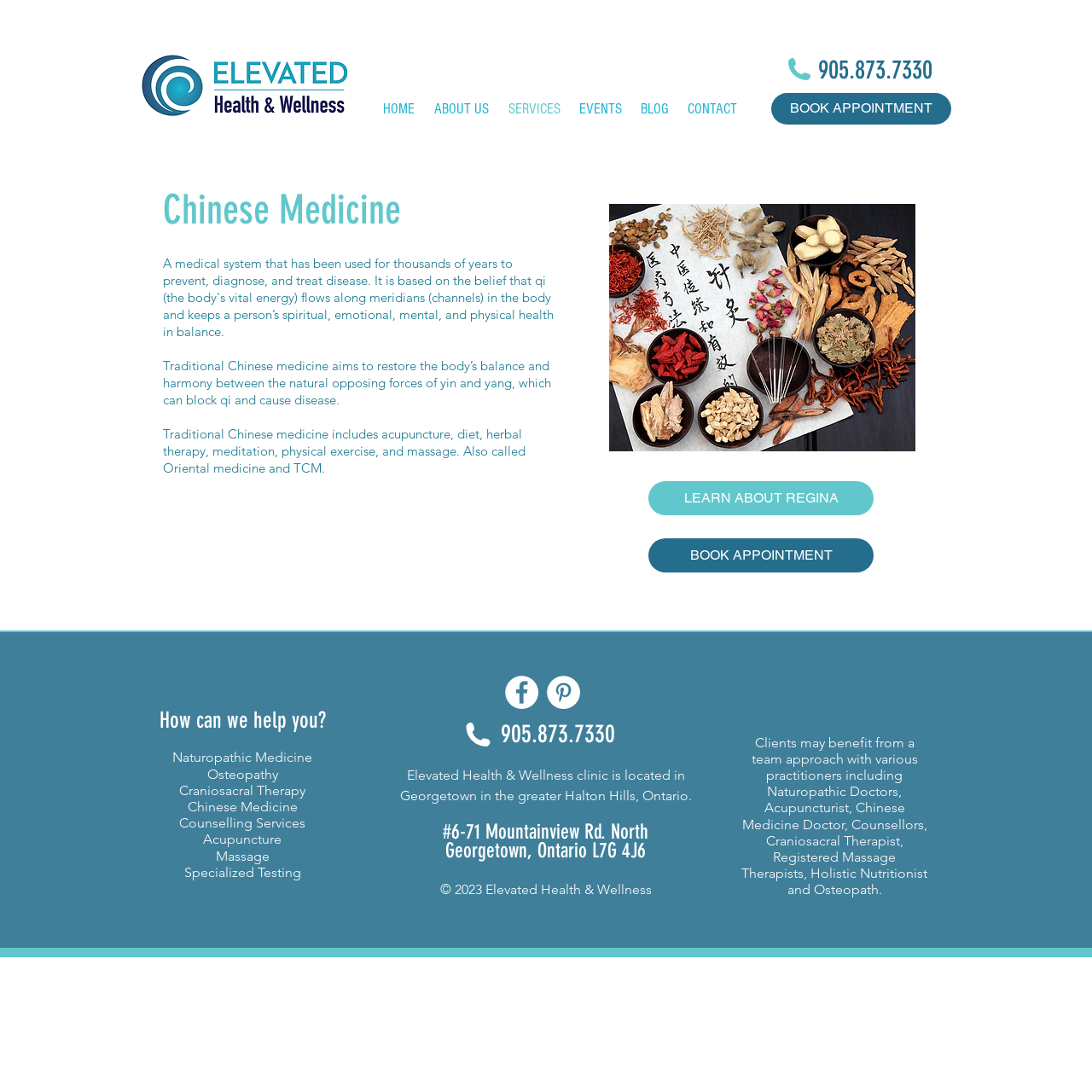Summarize the contents and layout of the webpage in detail.

The webpage is about Elevated Health & Wellness, a clinic that offers Chinese medicine and other health services. At the top left corner, there is a logo of the clinic, and next to it, a phone number "905.873.7330" is displayed prominently. Below the logo, there is a navigation menu with links to different sections of the website, including "HOME", "ABOUT US", "SERVICES", "EVENTS", "BLOG", and "CONTACT". 

On the right side of the navigation menu, there is a call-to-action button "BOOK APPOINTMENT". Below the navigation menu, there is a main content area that starts with a brief introduction to Chinese medicine, which is followed by a paragraph explaining the principles of traditional Chinese medicine. 

To the right of the introductory text, there is an image. Below the image, there are two links: "LEARN ABOUT REGINA" and "BOOK APPOINTMENT". The main content area is divided into sections, with headings such as "How can we help you?" and a list of services offered by the clinic, including naturopathic medicine, osteopathy, craniosacral therapy, Chinese medicine, counseling services, acupuncture, massage, and specialized testing. 

At the bottom of the page, there is a section with the clinic's address and contact information, including a phone number and a copyright notice. There are also some social media links and a brief description of the clinic's team approach to healthcare.